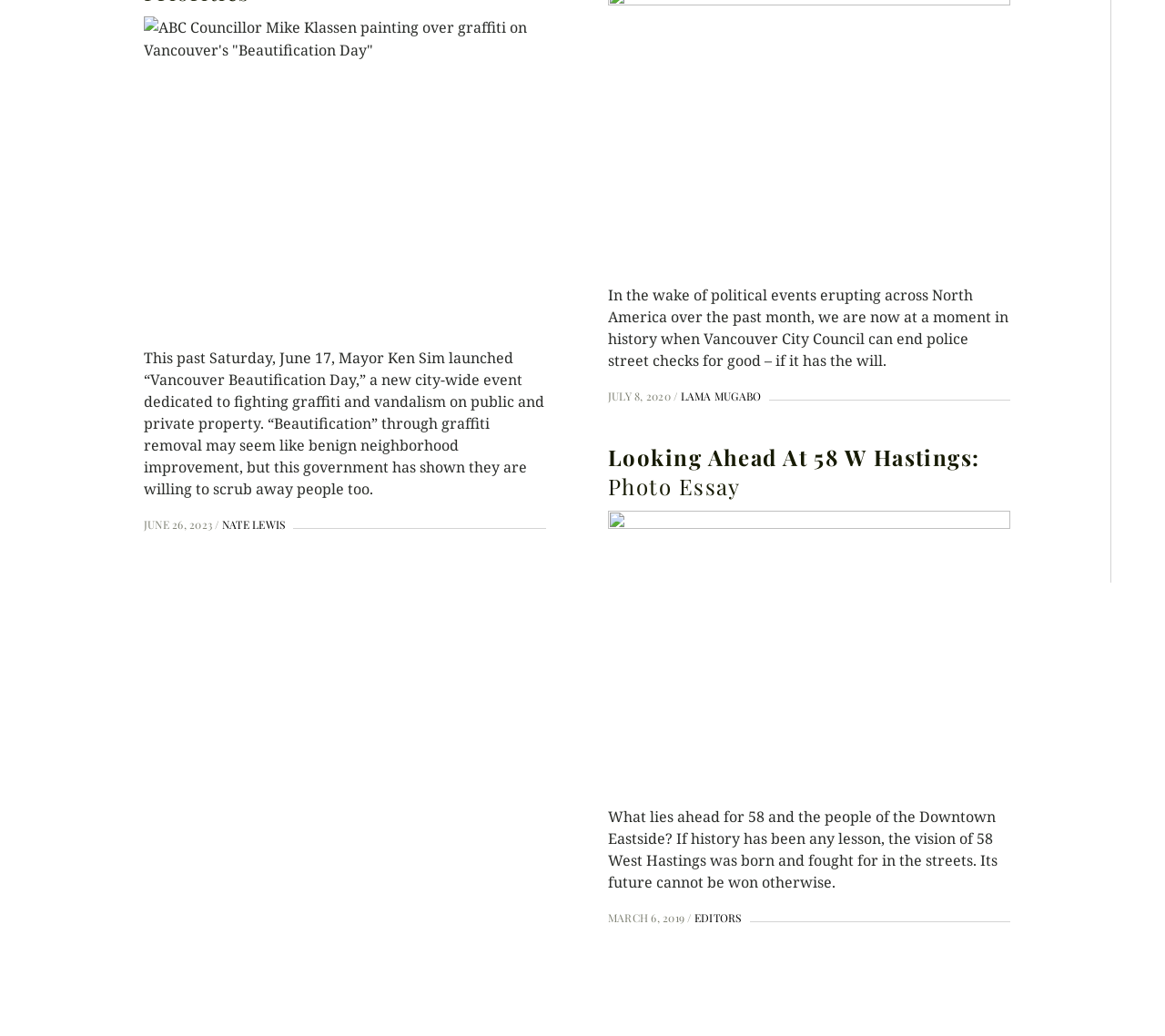Using floating point numbers between 0 and 1, provide the bounding box coordinates in the format (top-left x, top-left y, bottom-right x, bottom-right y). Locate the UI element described here: June 26, 2023November 15, 2023

[0.123, 0.499, 0.182, 0.513]